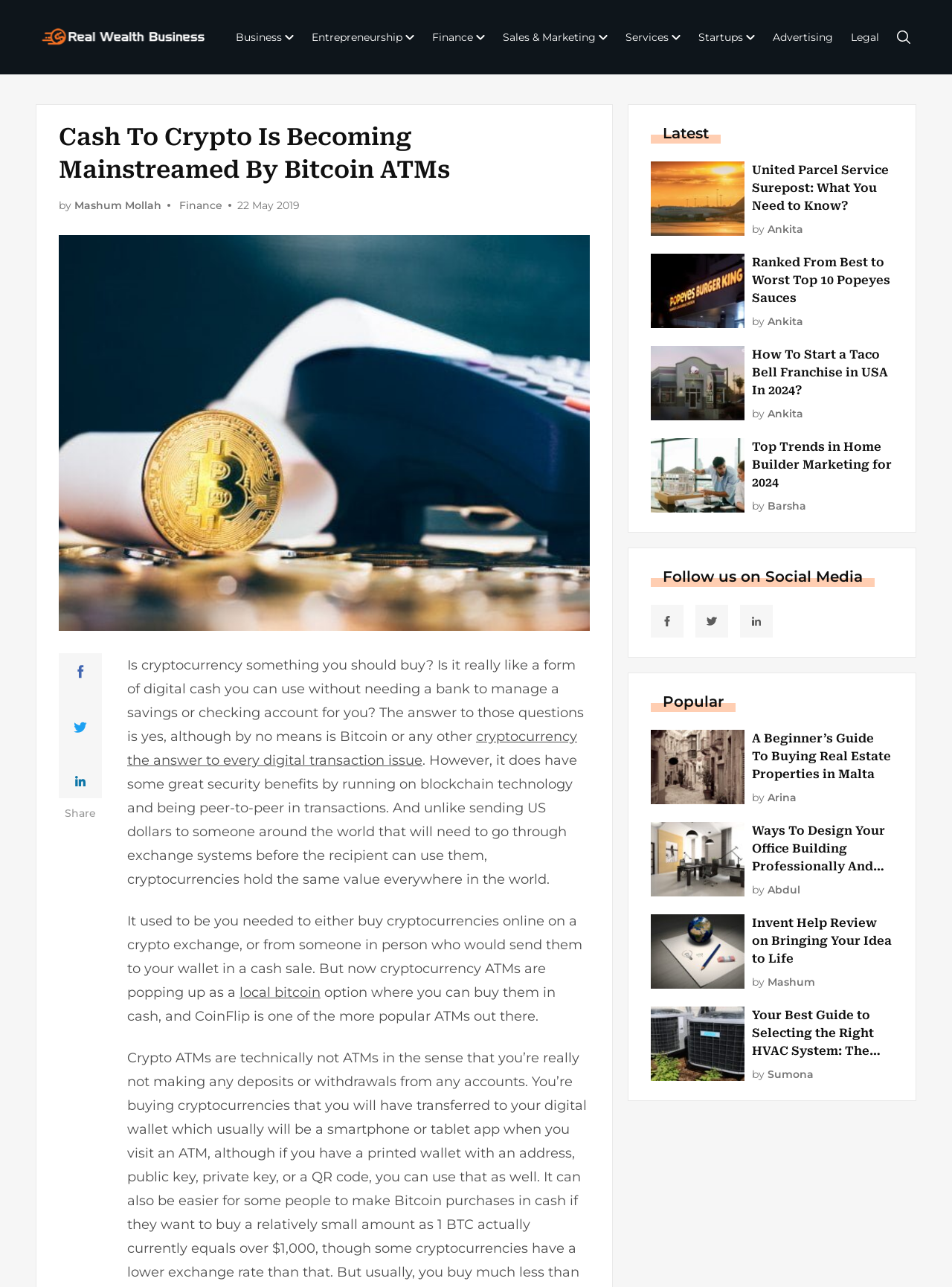Specify the bounding box coordinates of the area that needs to be clicked to achieve the following instruction: "Click on the 'Business' link".

[0.241, 0.018, 0.315, 0.039]